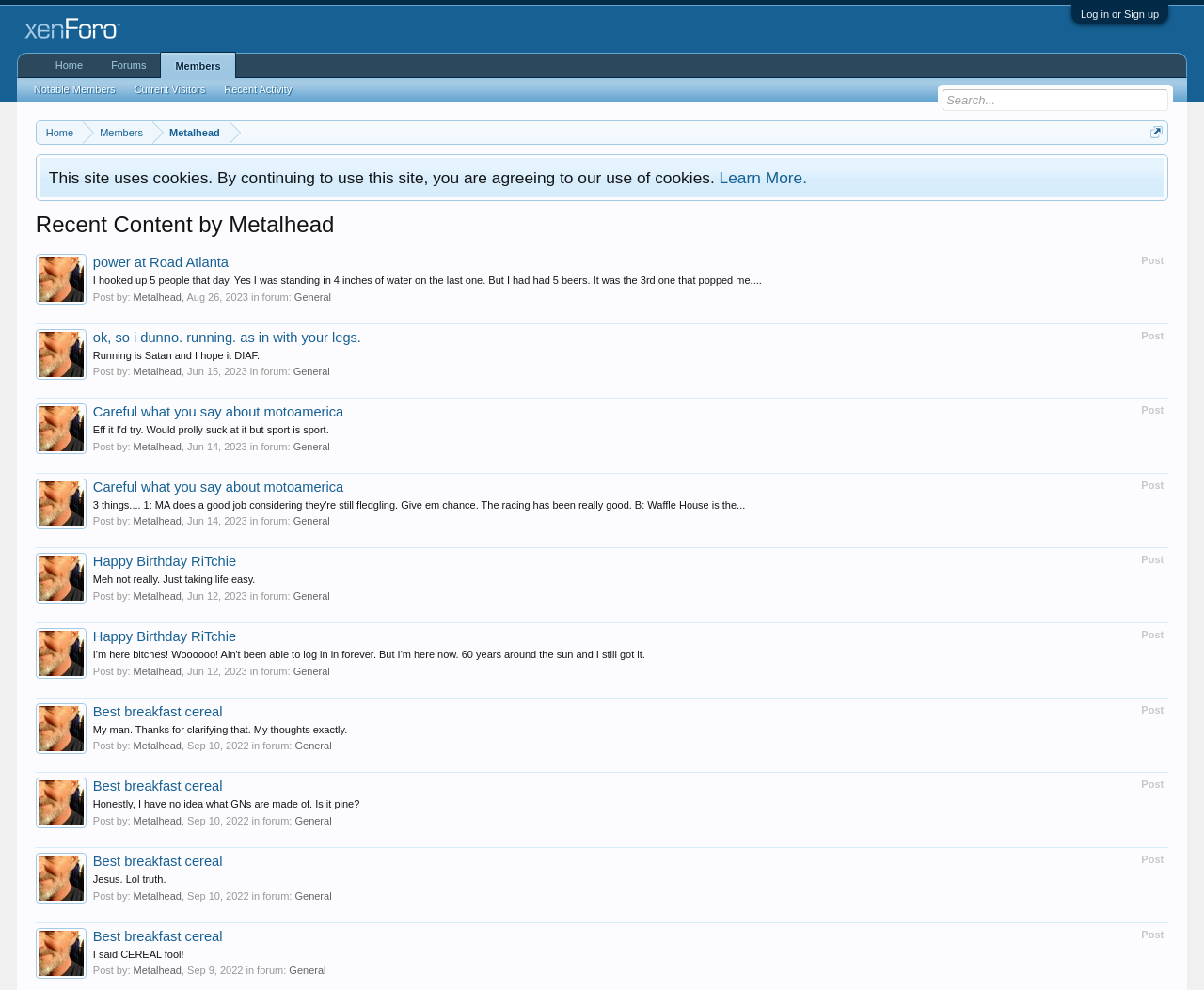Specify the bounding box coordinates of the element's area that should be clicked to execute the given instruction: "Learn more about cookies". The coordinates should be four float numbers between 0 and 1, i.e., [left, top, right, bottom].

[0.597, 0.17, 0.67, 0.189]